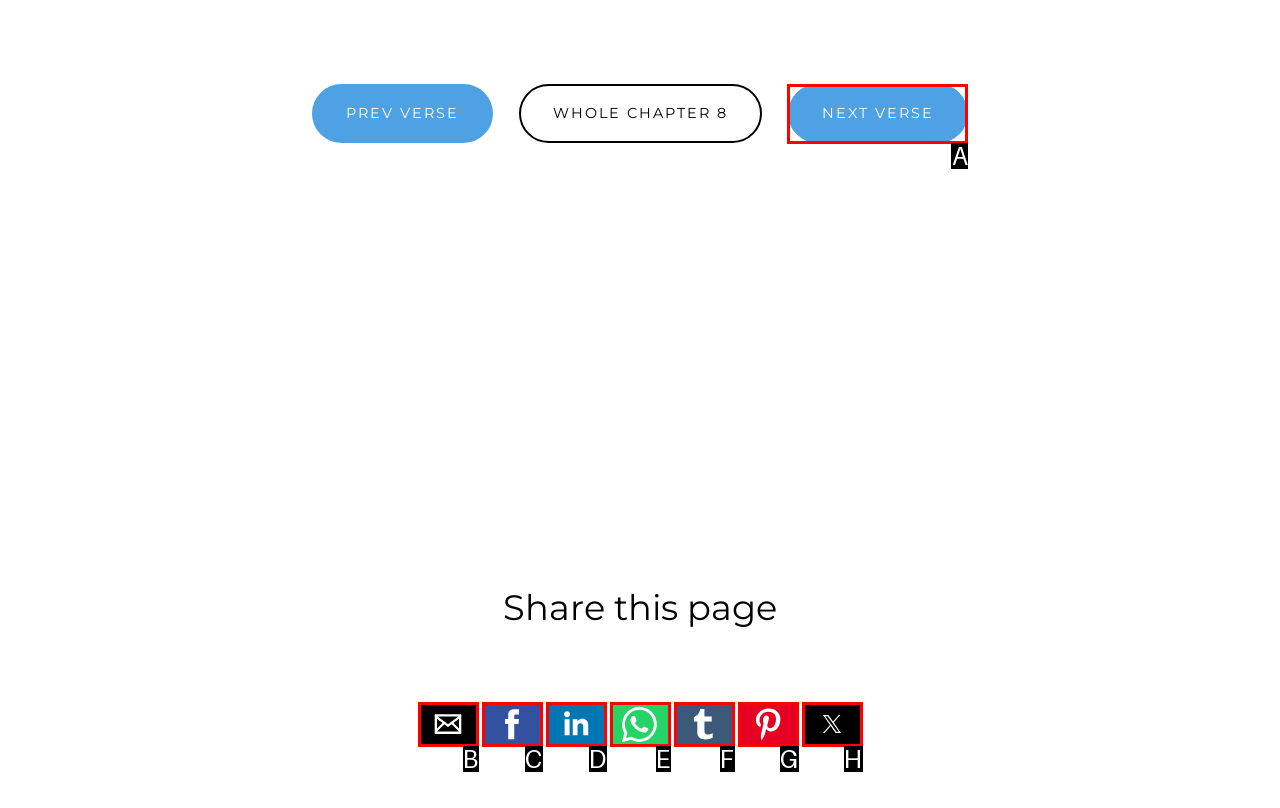Select the correct UI element to click for this task: Go to next verse.
Answer using the letter from the provided options.

A